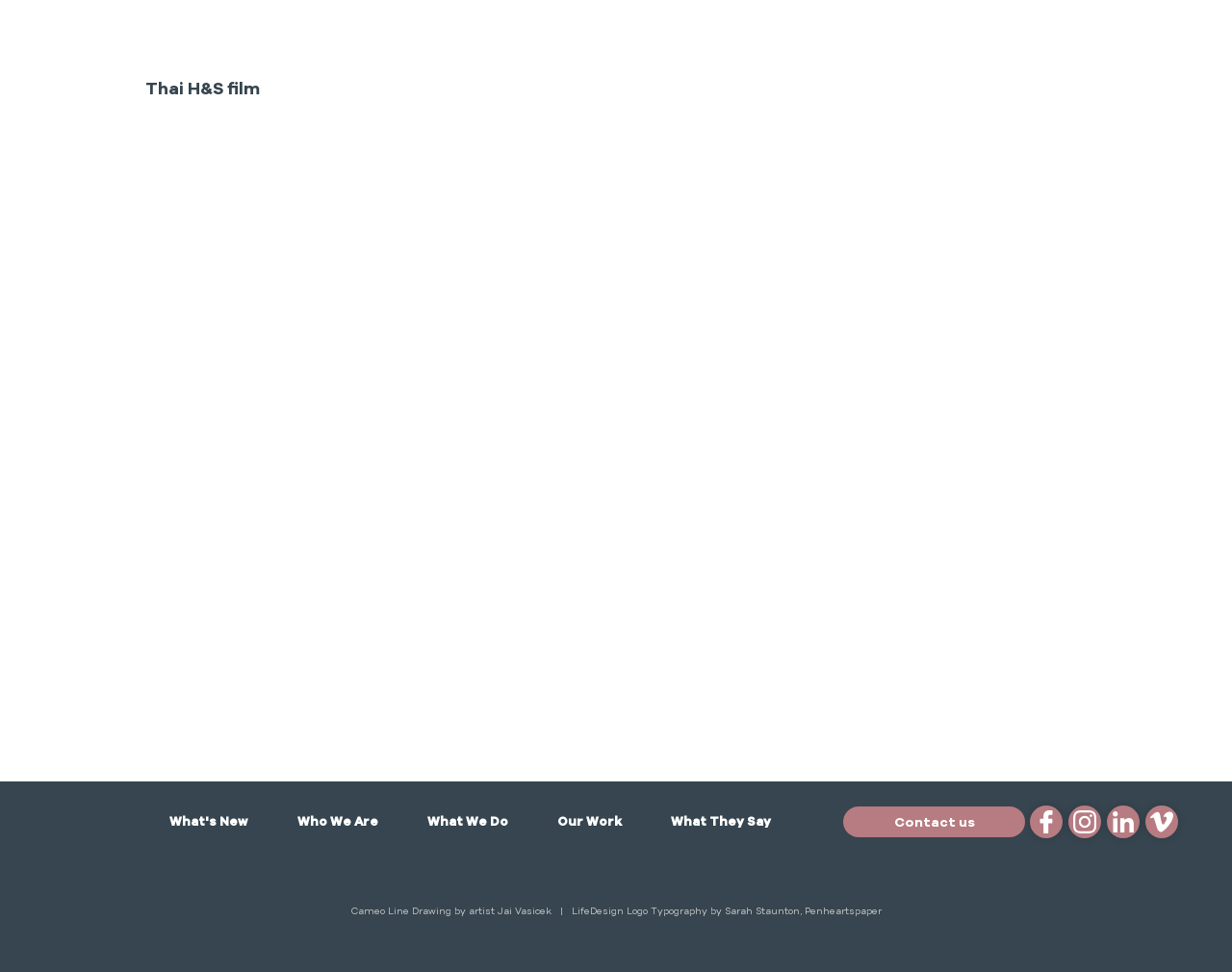Please determine the bounding box coordinates of the element to click in order to execute the following instruction: "Check our work". The coordinates should be four float numbers between 0 and 1, specified as [left, top, right, bottom].

[0.432, 0.833, 0.524, 0.859]